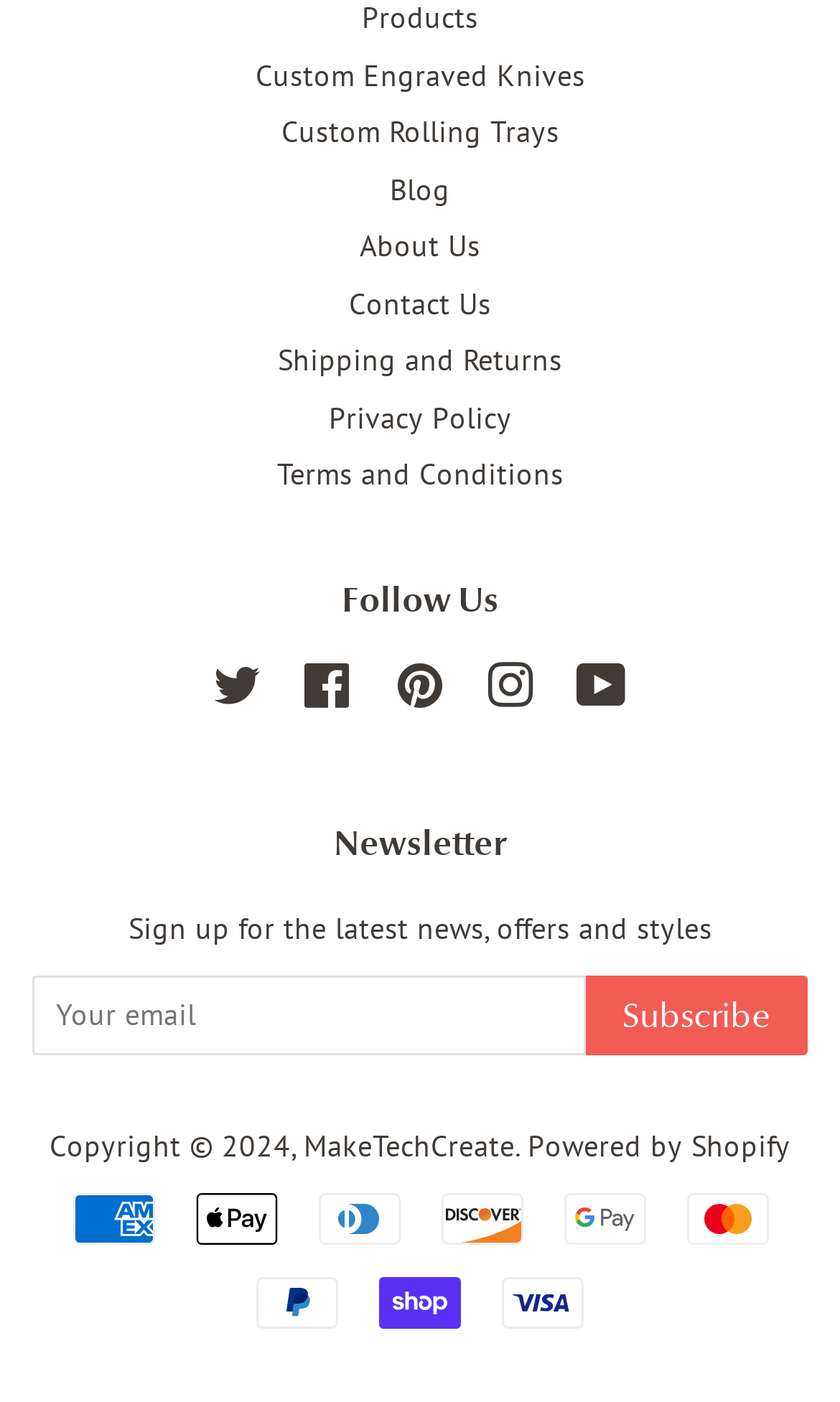Given the element description "Terms and Conditions", identify the bounding box of the corresponding UI element.

[0.329, 0.324, 0.671, 0.352]